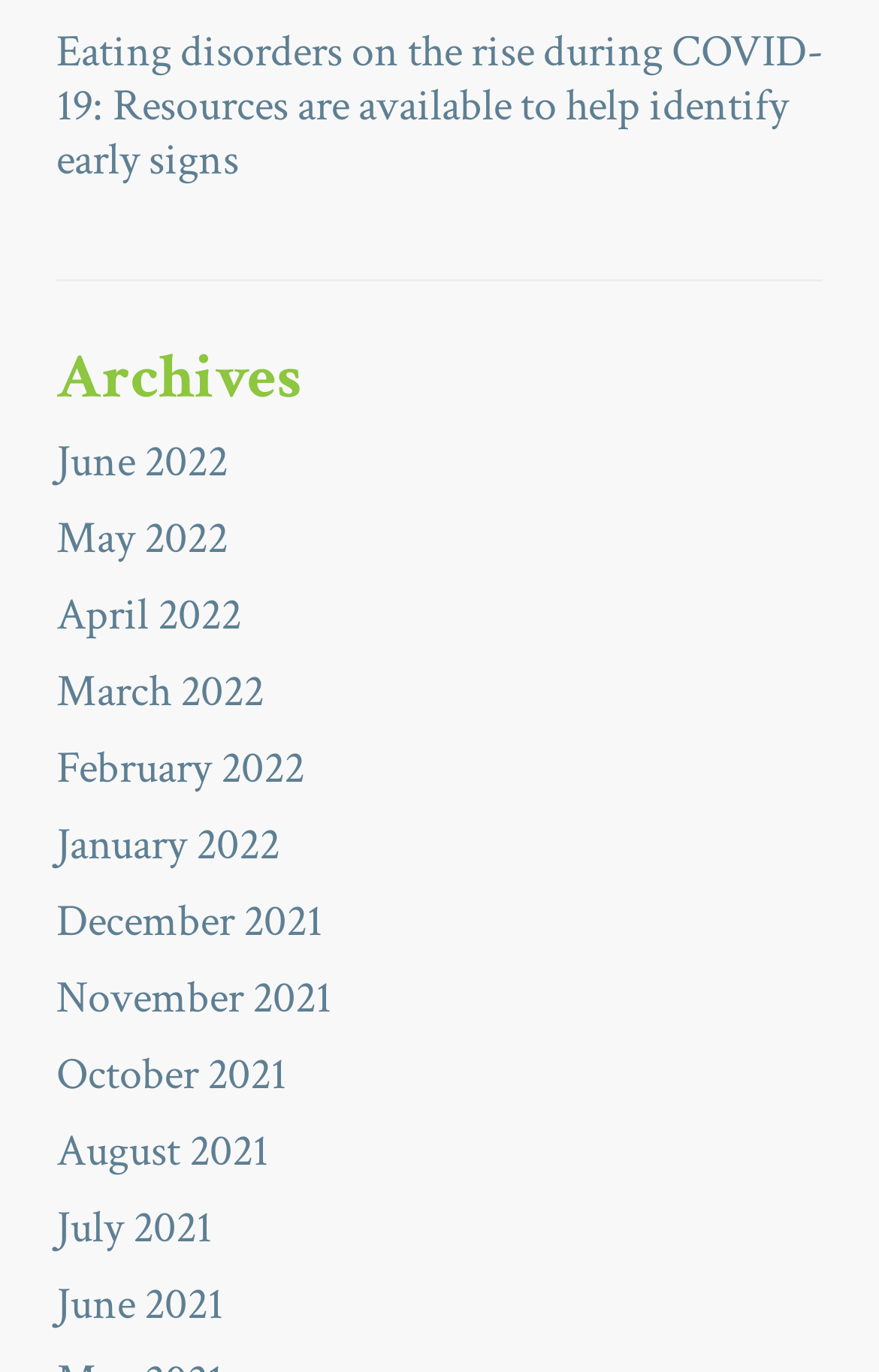Respond to the following question with a brief word or phrase:
What is the topic of the first link?

Eating disorders